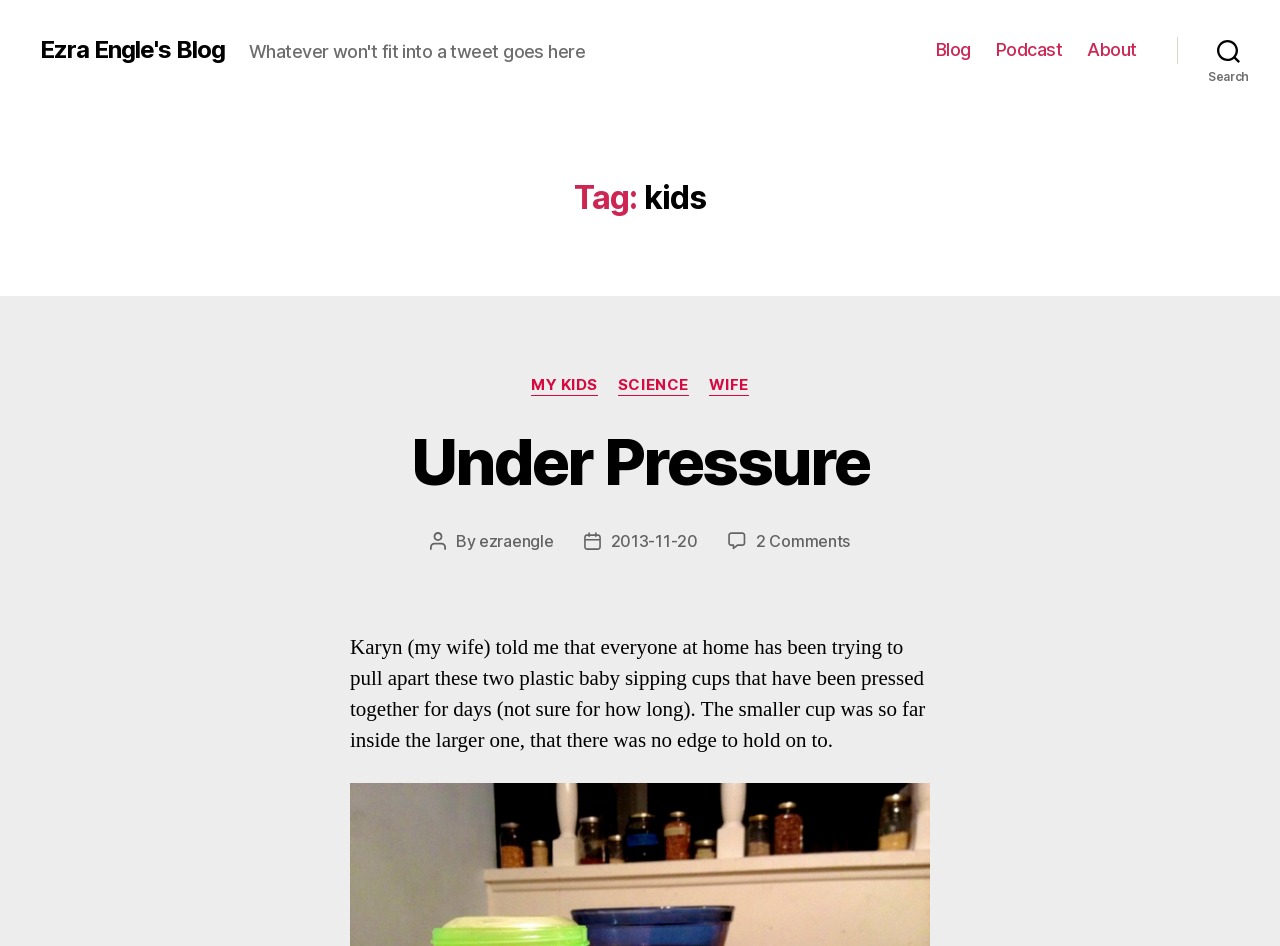Find the bounding box coordinates of the element to click in order to complete this instruction: "view post 'Under Pressure'". The bounding box coordinates must be four float numbers between 0 and 1, denoted as [left, top, right, bottom].

[0.321, 0.447, 0.679, 0.529]